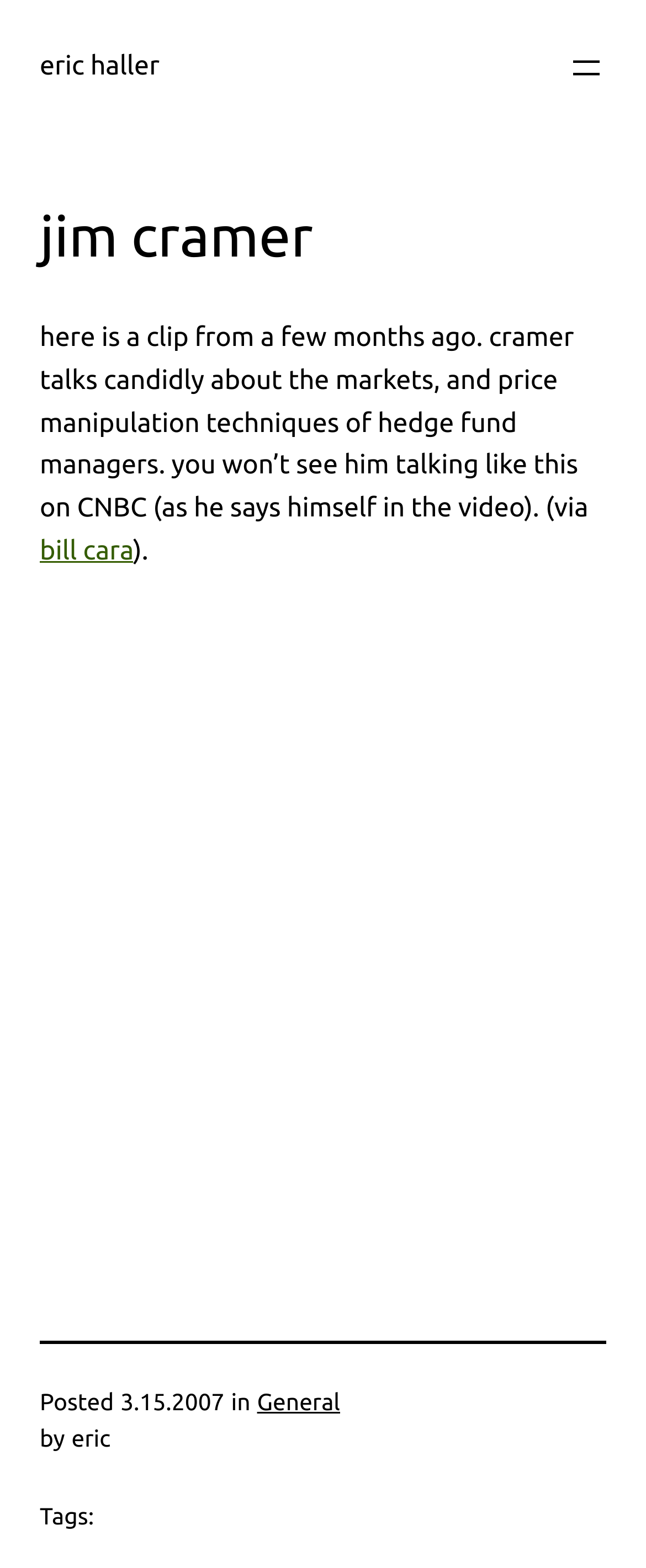Explain in detail what you observe on this webpage.

The webpage appears to be a blog post or article featuring a video clip of Jim Cramer discussing the markets and price manipulation techniques of hedge fund managers. 

At the top left of the page, there is a link to "Eric Haller" and a button to open a menu. Below these elements, there is a heading that reads "Jim Cramer". 

The main content of the page is a paragraph of text that summarizes the video clip, stating that Jim Cramer talks candidly about the markets and price manipulation techniques of hedge fund managers, and that this type of conversation is not typically seen on CNBC. 

Below this paragraph, there is a link to "Bill Cara". A horizontal separator line divides the content, and below it, there is a section that displays the posting information, including the text "Posted", a timestamp of "3.15.2007", and the categories "in General" posted by "Eric". 

At the very bottom of the page, there is a section labeled "Tags:".